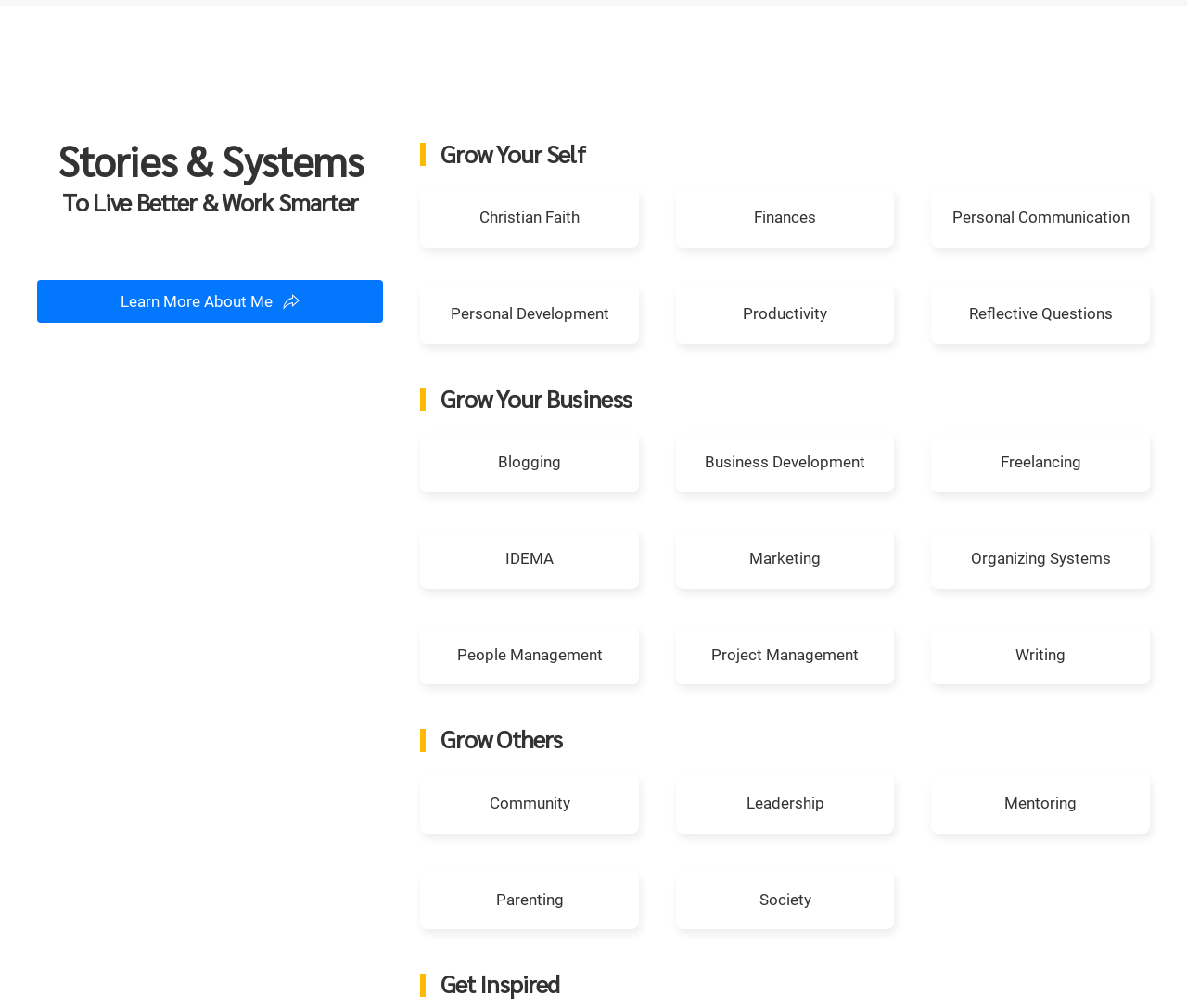What is the main theme of the webpage?
Look at the image and answer the question using a single word or phrase.

Personal growth and development